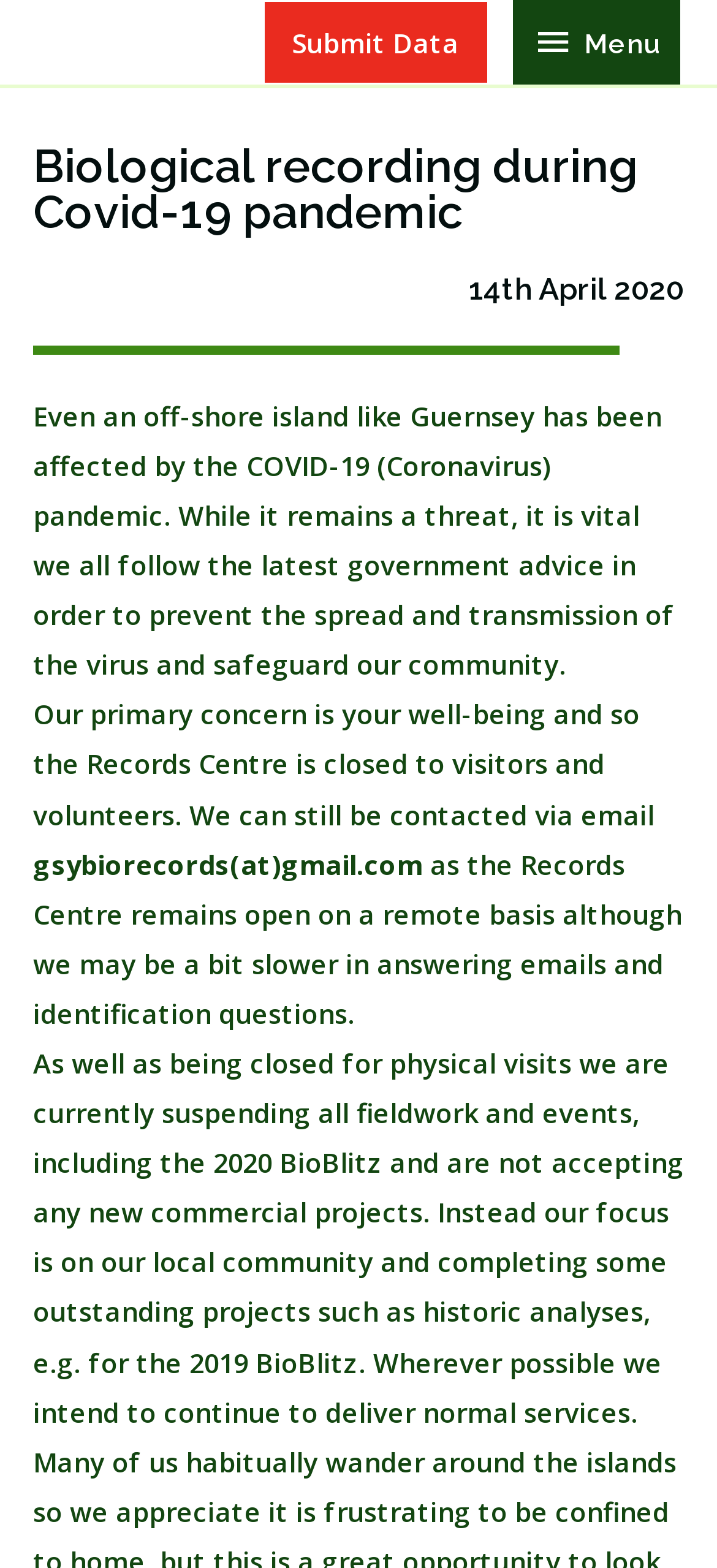Provide a comprehensive caption for the webpage.

The webpage is about biological recording during the COVID-19 pandemic, specifically in relation to the Guernsey Biological Records Centre. At the top right corner, there is a menu button labeled "Menu" with an arrow icon. Below it, there is a link to "Submit Data". 

The main content of the webpage is divided into sections, with headings and paragraphs of text. The first heading reads "Biological recording during Covid-19 pandemic", followed by a subheading "14th April 2020". 

Below the headings, there are four paragraphs of text. The first paragraph explains how Guernsey has been affected by the COVID-19 pandemic and the importance of following government advice. The second paragraph states that the Records Centre is closed to visitors and volunteers, but can still be contacted via email. The email address "gsybiorecords(at)gmail.com" is provided. 

The third paragraph explains that the Records Centre is operating remotely, although responses to emails and identification questions may be slower. The final paragraph outlines the suspension of fieldwork and events, including the 2020 BioBlitz, and the focus on completing outstanding projects such as historic analyses.